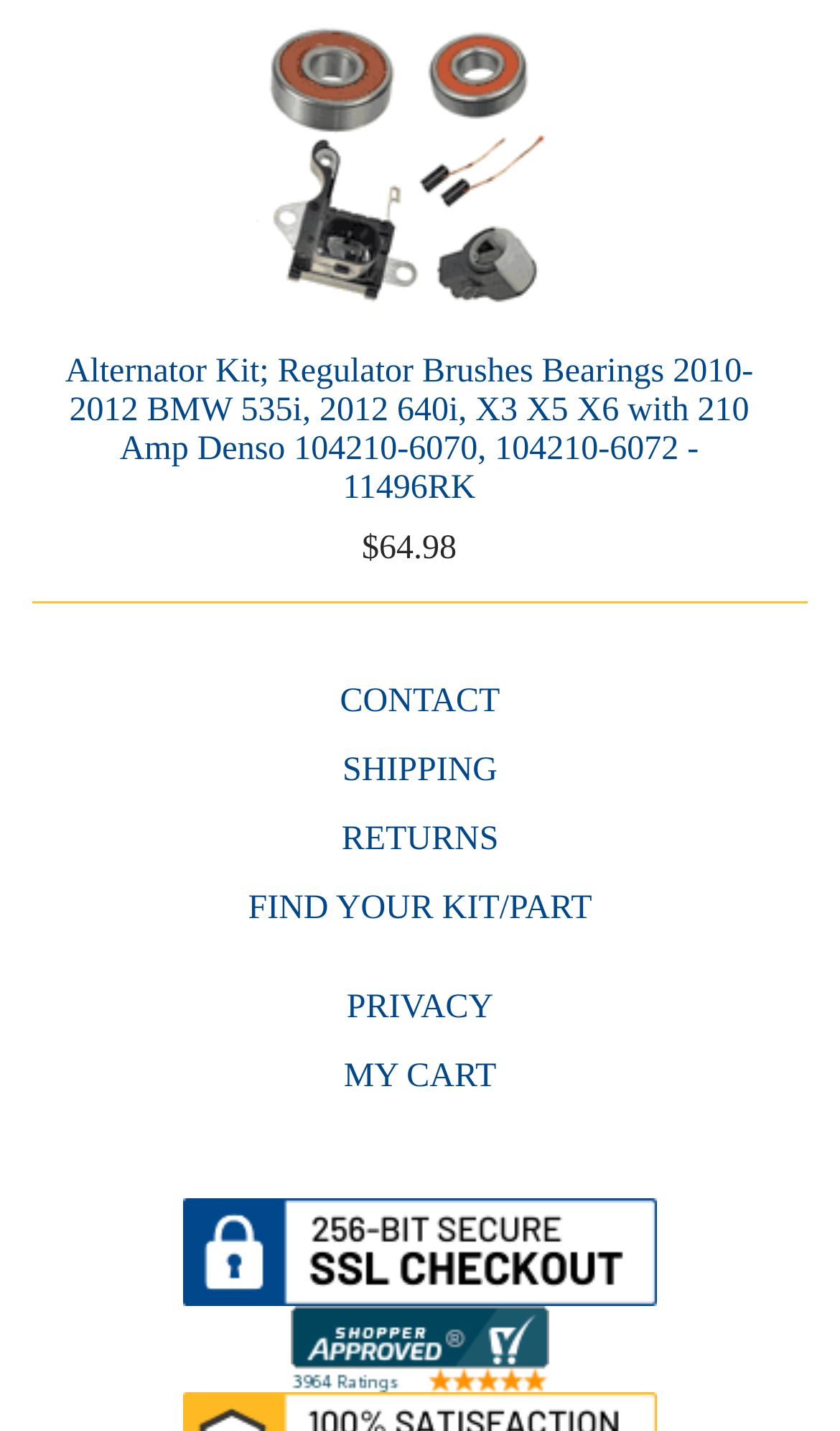Please determine the bounding box coordinates of the area that needs to be clicked to complete this task: 'Read the article 'A New Take On A PLR Article Pack Business''. The coordinates must be four float numbers between 0 and 1, formatted as [left, top, right, bottom].

None